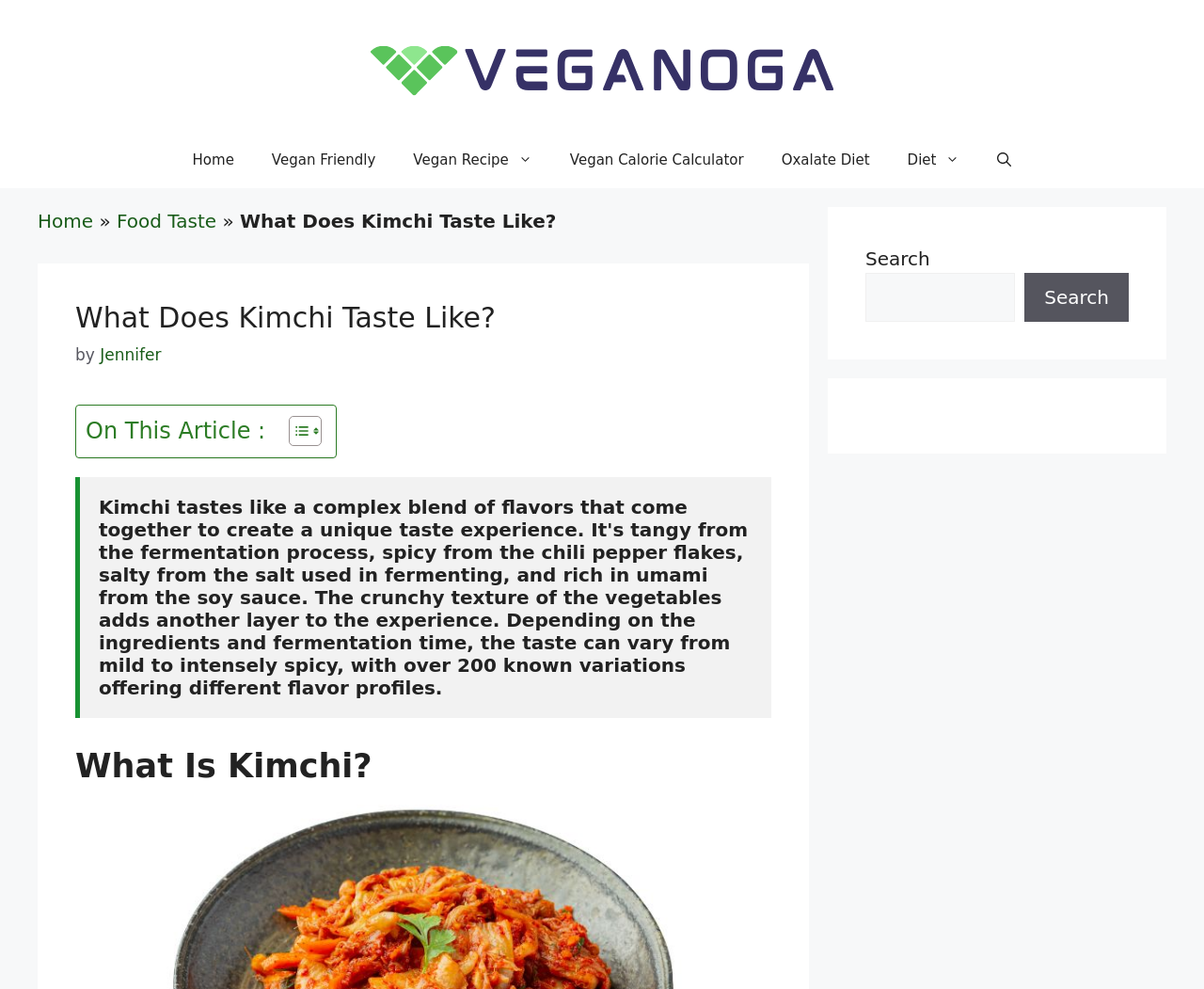What is the topic of the article?
Look at the webpage screenshot and answer the question with a detailed explanation.

The topic of the article can be found in the heading section, where it says 'What Does Kimchi Taste Like?'.